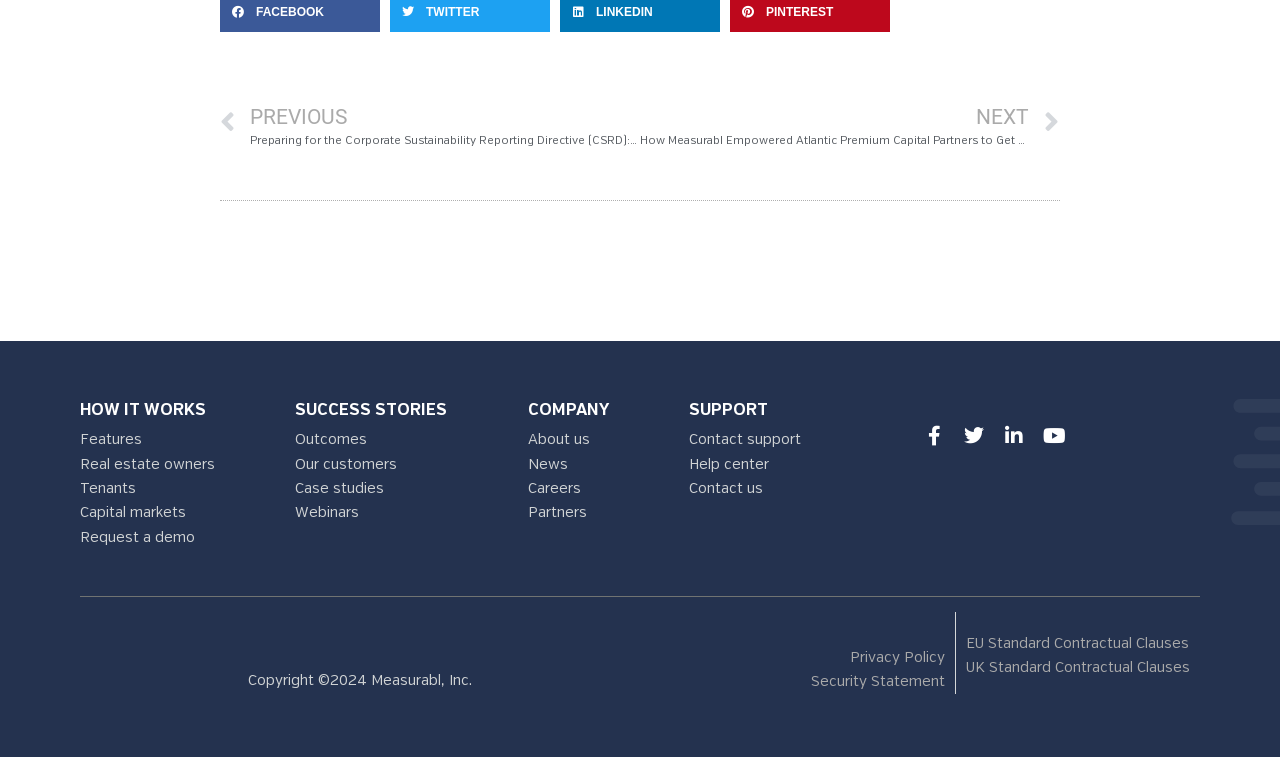Could you provide the bounding box coordinates for the portion of the screen to click to complete this instruction: "Go to the 'Real estate owners' page"?

[0.062, 0.603, 0.168, 0.623]